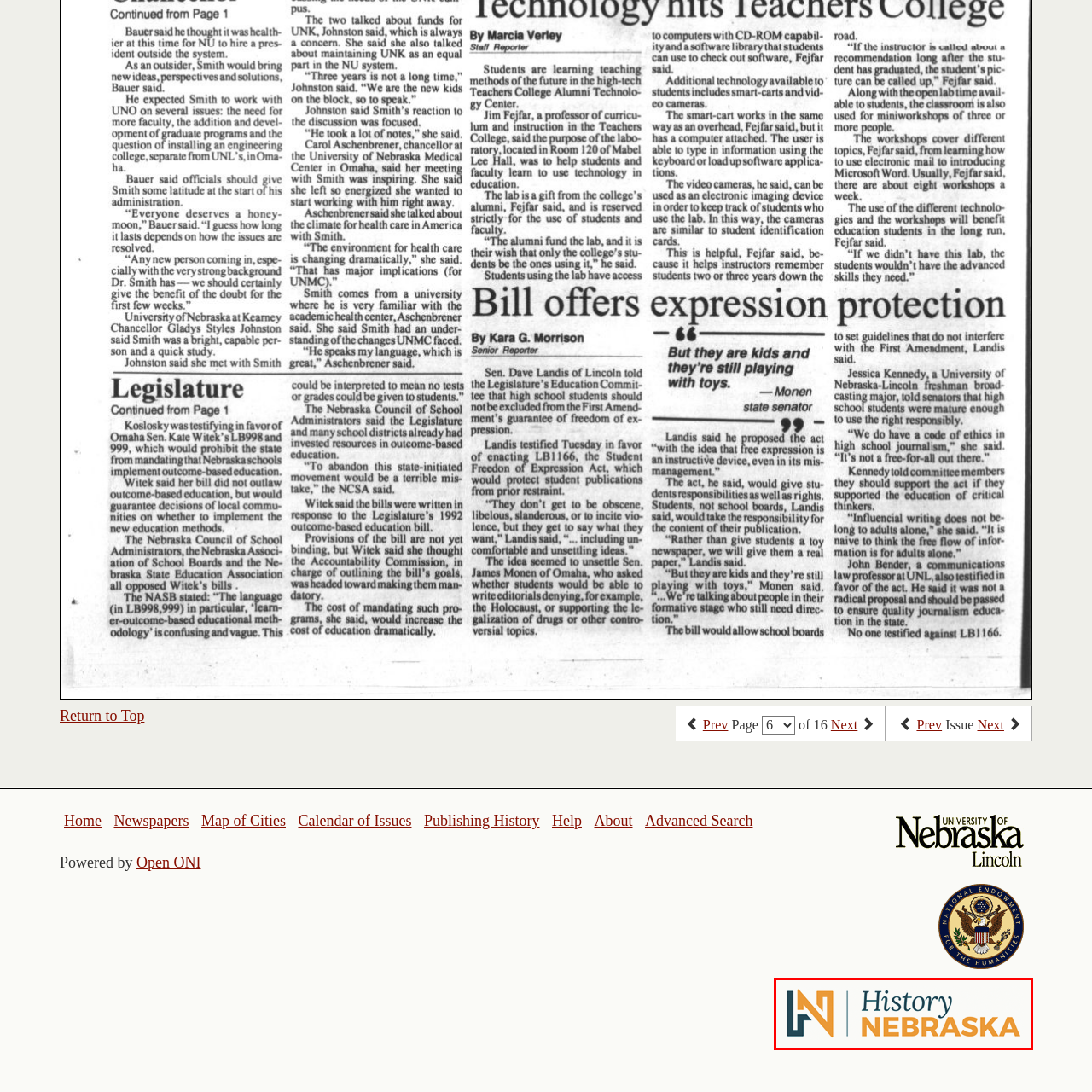Generate a detailed explanation of the image that is highlighted by the red box.

The image features the logo of "History Nebraska," a prominent organization dedicated to preserving and promoting the rich history and cultural heritage of Nebraska. The logo prominently displays the letters "HN" in a stylized design, with the "H" in dark blue and the "N" in orange, signifying the organization's commitment to both tradition and vibrancy. Below the initials, the name "History Nebraska" is presented in a clean, modern font, enhancing the logo's professional appearance. This branding reflects the organization's mission to engage the public in historical education and advocacy throughout the state.